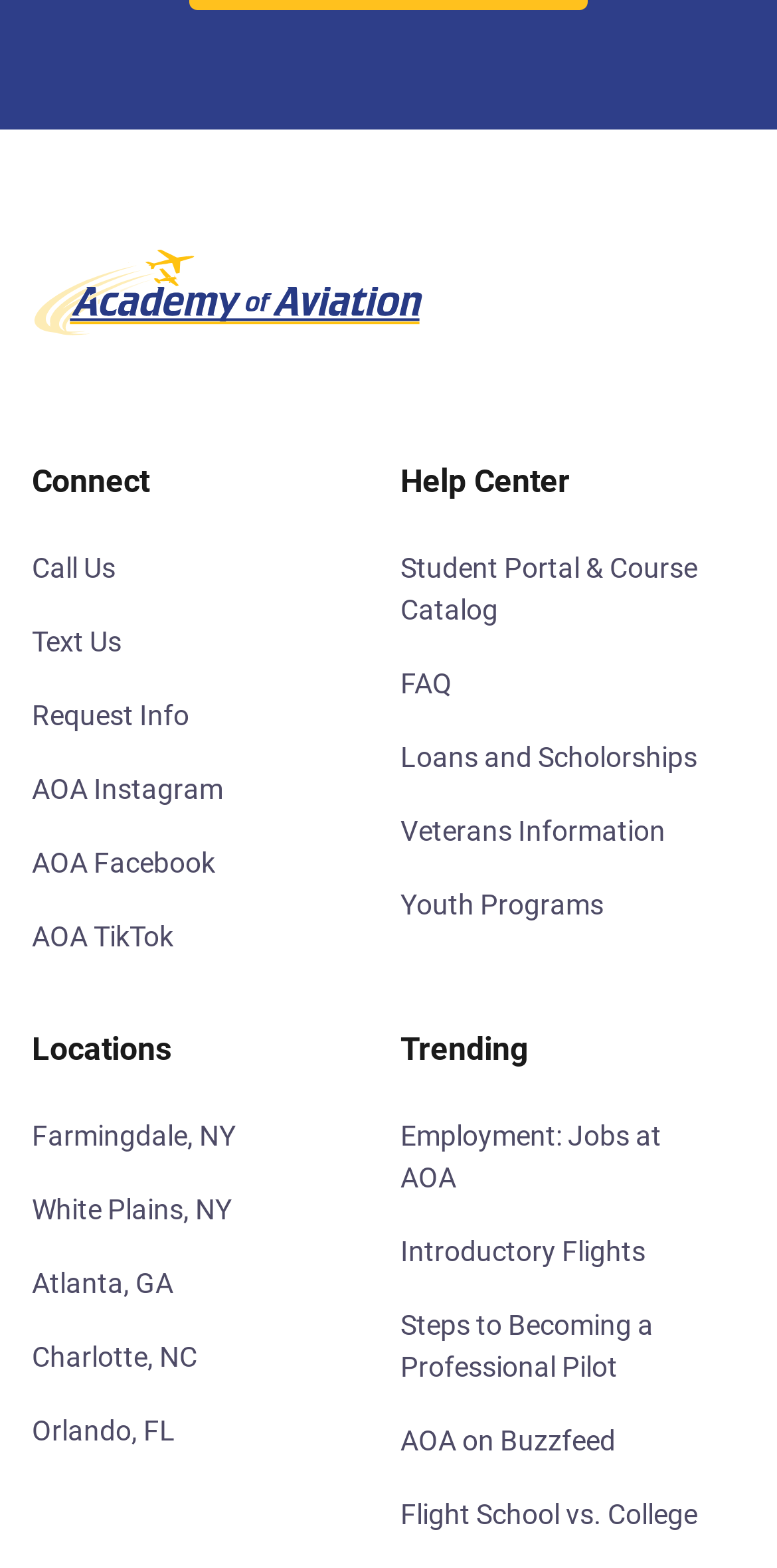Determine the bounding box for the described UI element: "FAQ".

[0.516, 0.423, 0.582, 0.45]